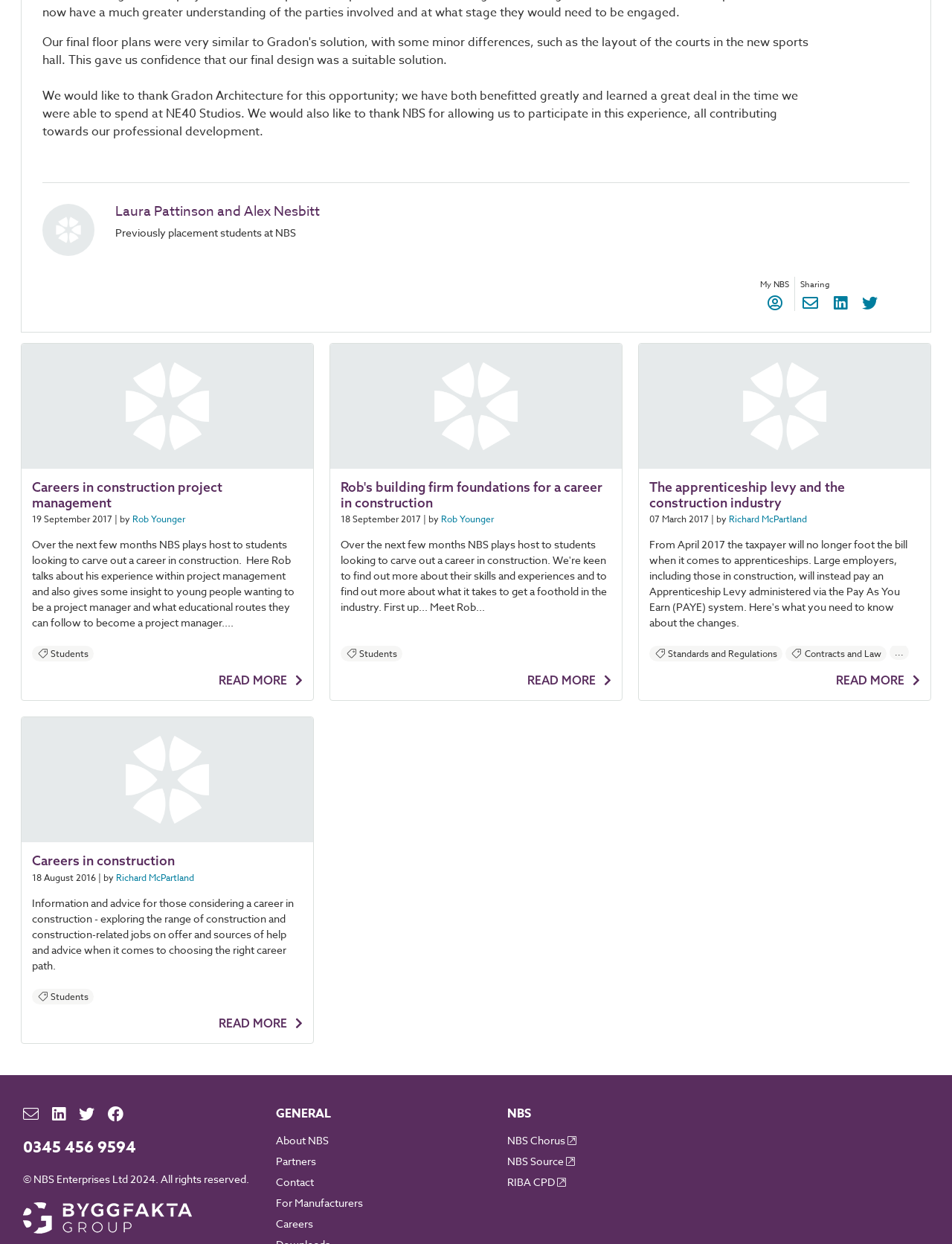Determine the bounding box coordinates of the clickable element to achieve the following action: 'Click on the link to contact NBS'. Provide the coordinates as four float values between 0 and 1, formatted as [left, top, right, bottom].

[0.29, 0.944, 0.33, 0.955]